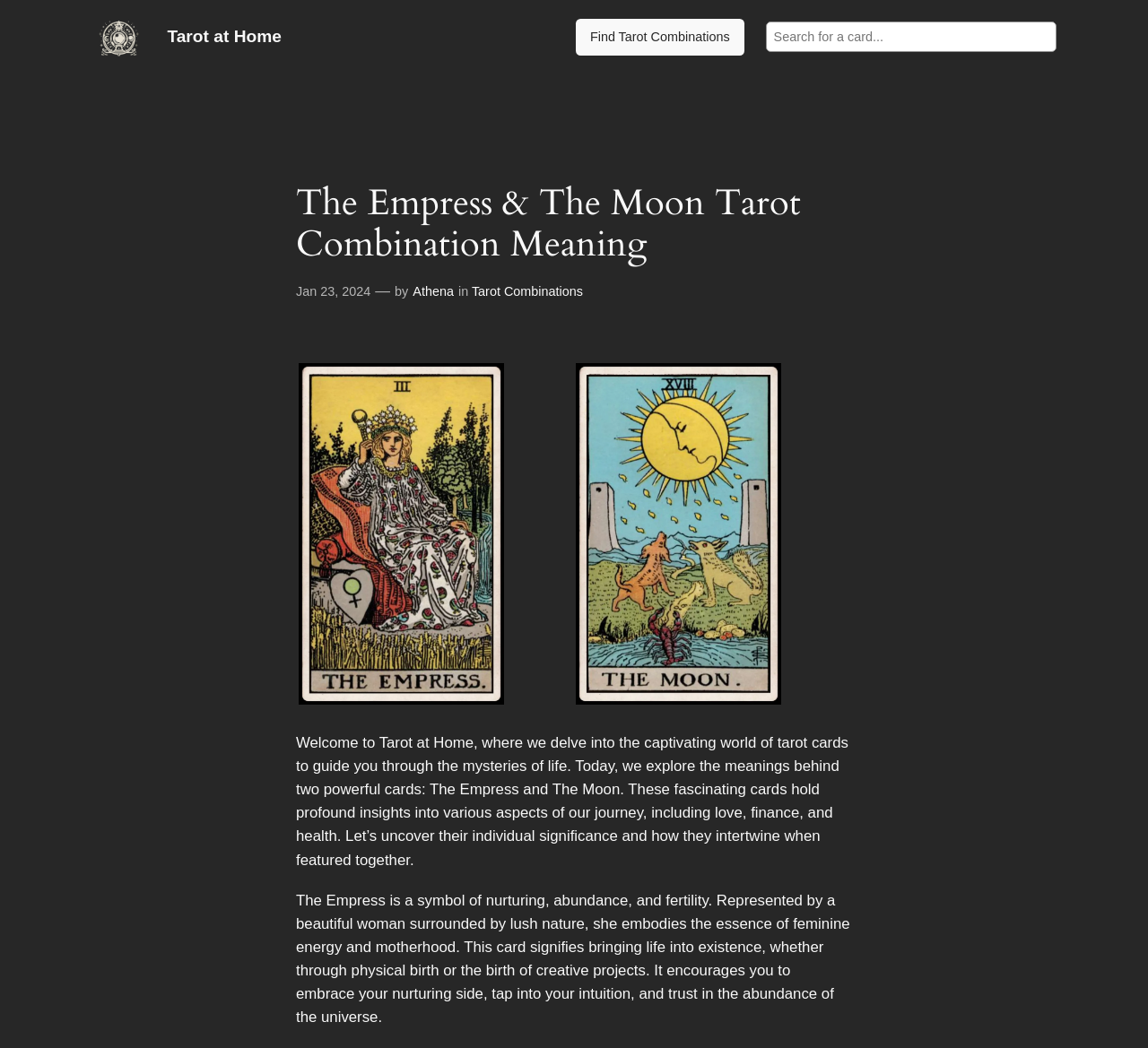Using floating point numbers between 0 and 1, provide the bounding box coordinates in the format (top-left x, top-left y, bottom-right x, bottom-right y). Locate the UI element described here: alt="Tarot at Home"

[0.08, 0.017, 0.127, 0.054]